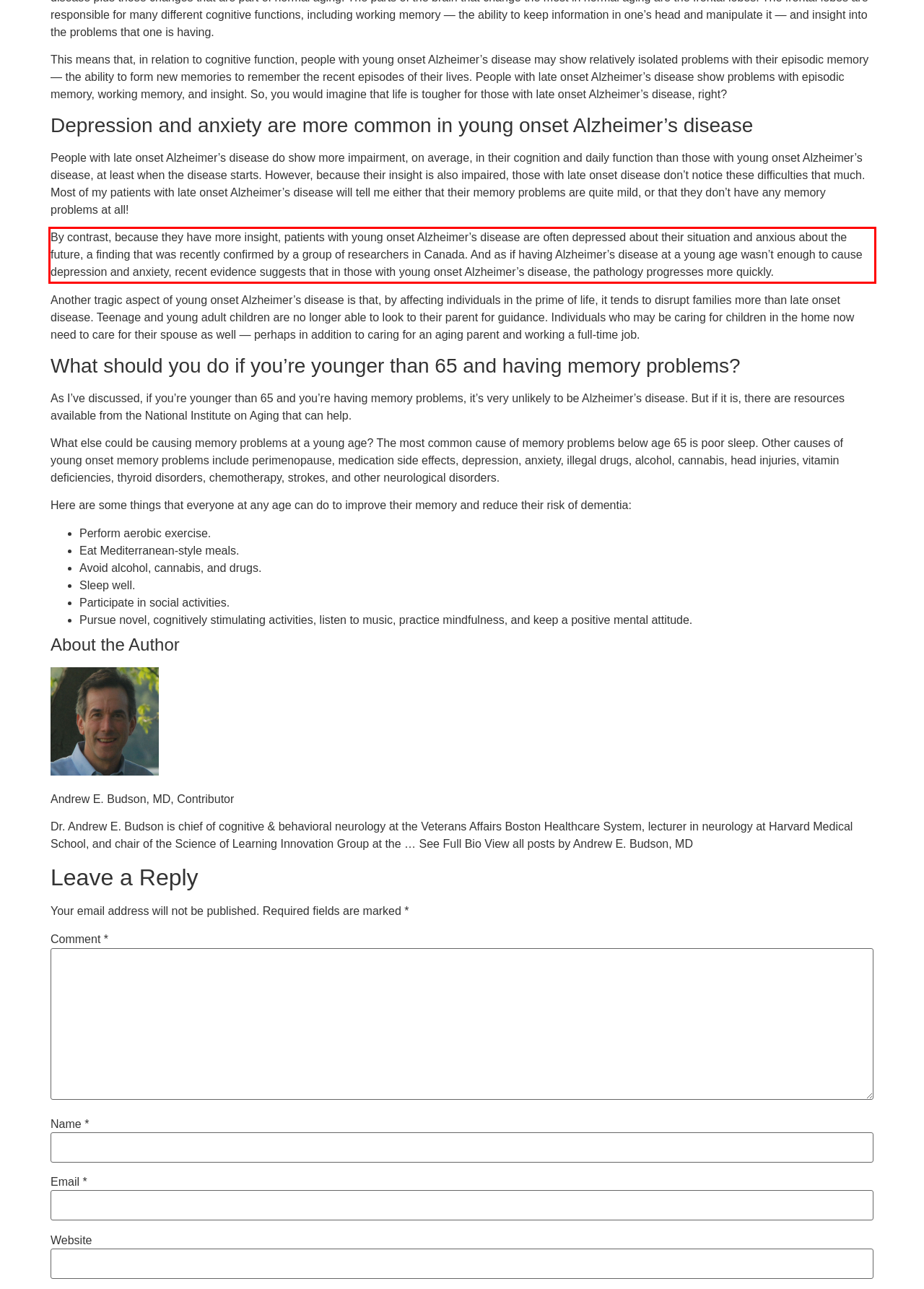Look at the webpage screenshot and recognize the text inside the red bounding box.

By contrast, because they have more insight, patients with young onset Alzheimer’s disease are often depressed about their situation and anxious about the future, a finding that was recently confirmed by a group of researchers in Canada. And as if having Alzheimer’s disease at a young age wasn’t enough to cause depression and anxiety, recent evidence suggests that in those with young onset Alzheimer’s disease, the pathology progresses more quickly.